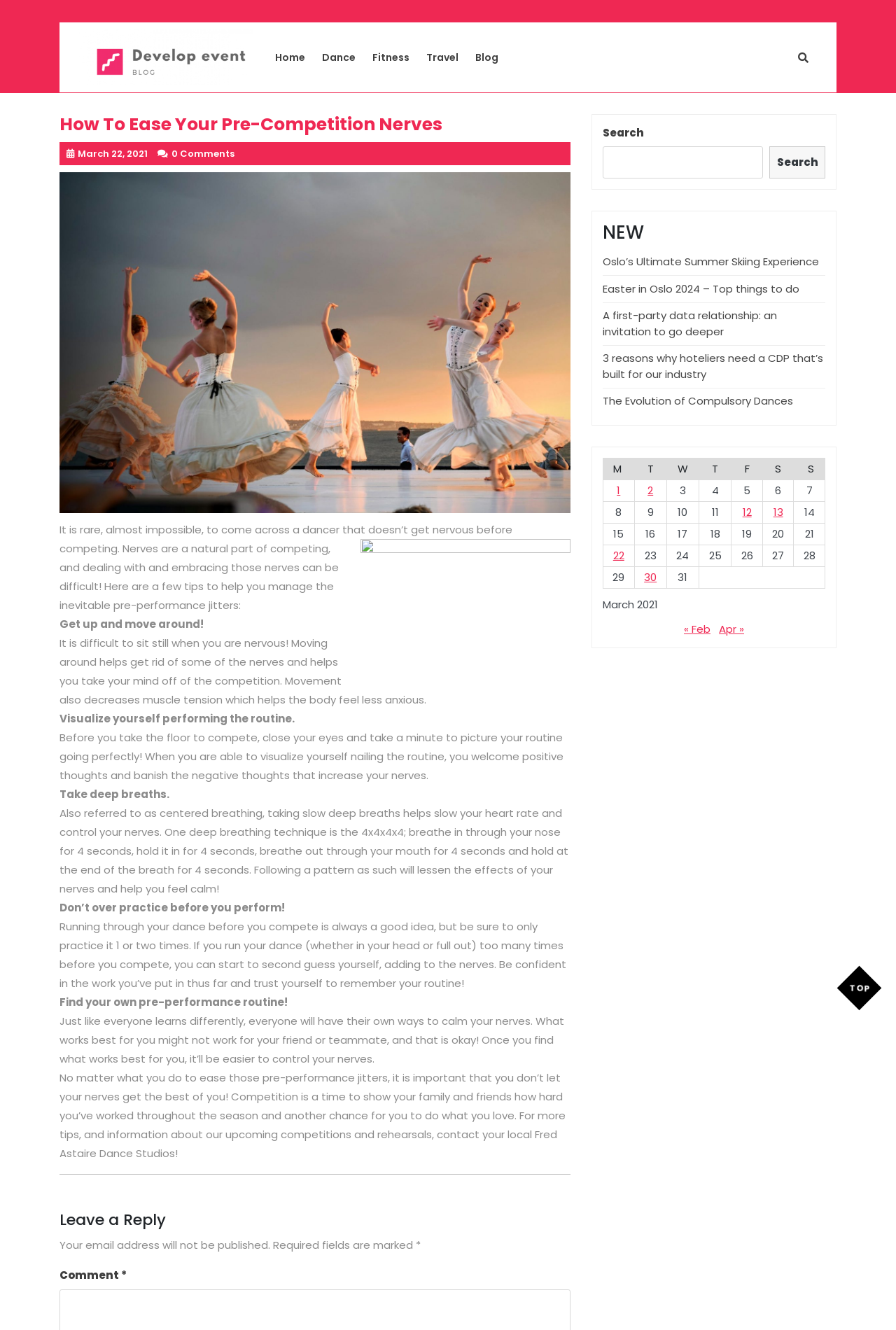Please find the bounding box coordinates of the clickable region needed to complete the following instruction: "Leave a reply". The bounding box coordinates must consist of four float numbers between 0 and 1, i.e., [left, top, right, bottom].

[0.066, 0.911, 0.637, 0.924]